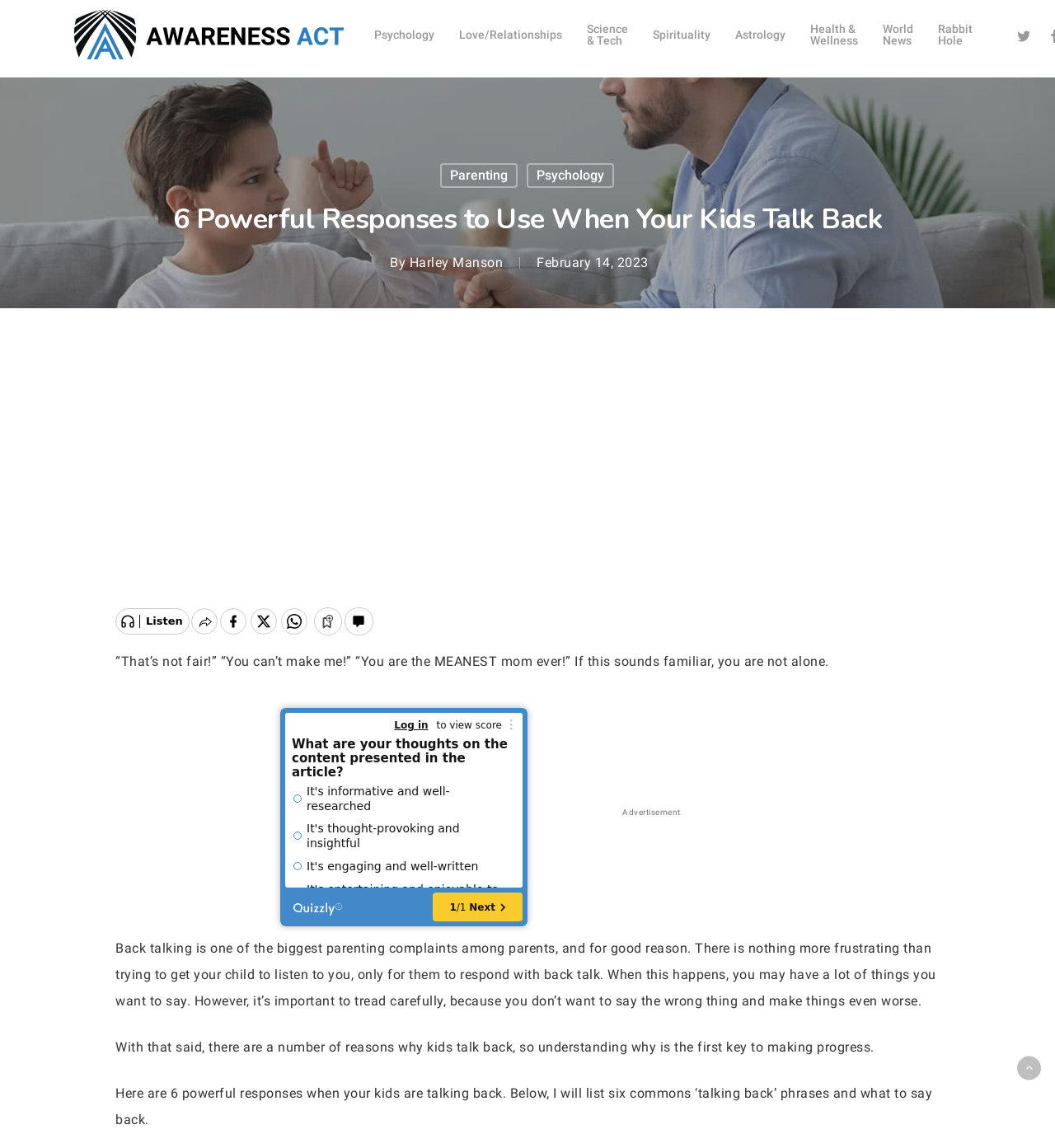Based on the element description Disclosure, identify the bounding box coordinates for the UI element. The coordinates should be in the format (top-left x, top-left y, bottom-right x, bottom-right y) and within the 0 to 1 range.

[0.646, 0.902, 0.691, 0.912]